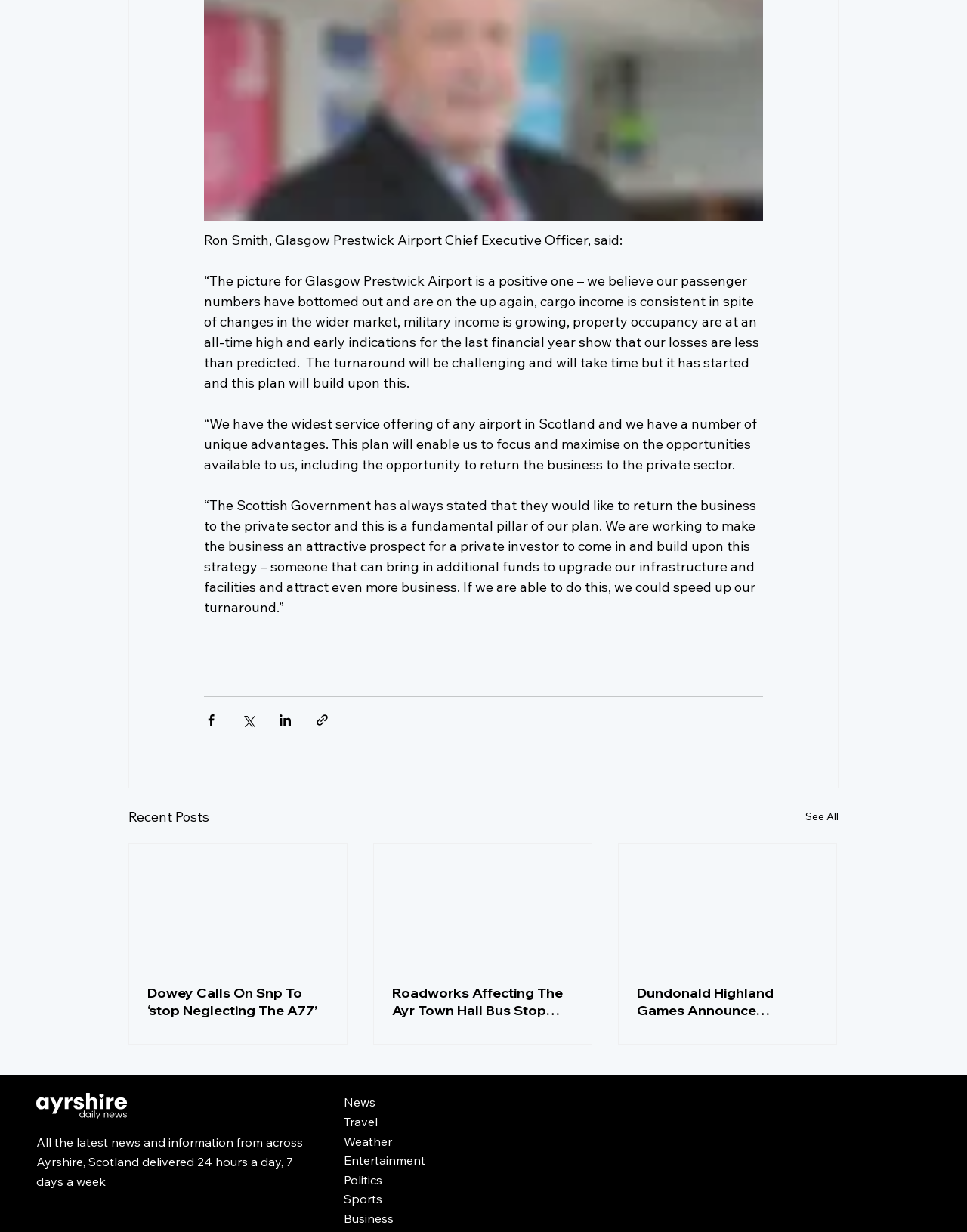Identify the bounding box of the HTML element described as: "See All".

[0.833, 0.654, 0.867, 0.672]